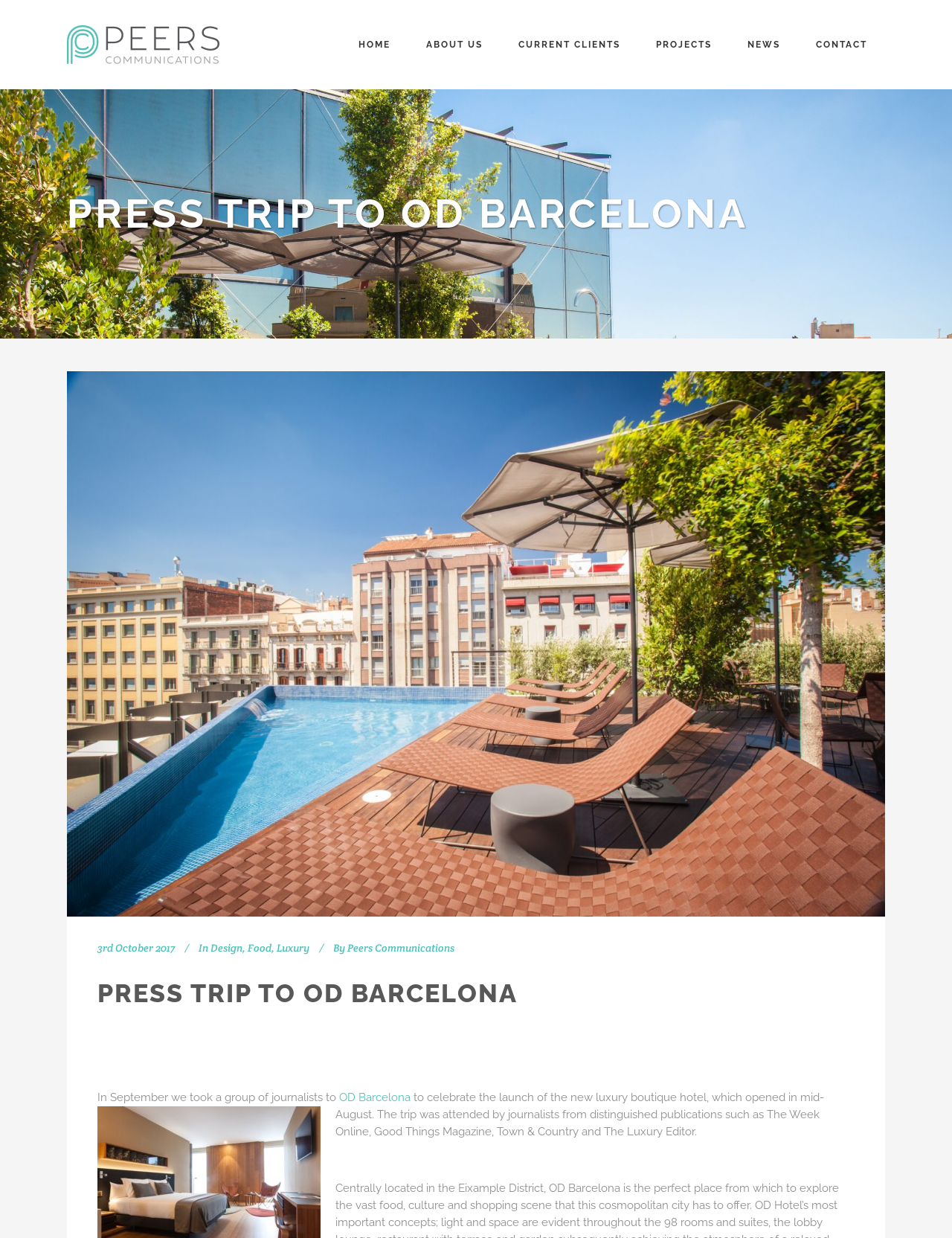Please determine and provide the text content of the webpage's heading.

PRESS TRIP TO OD BARCELONA